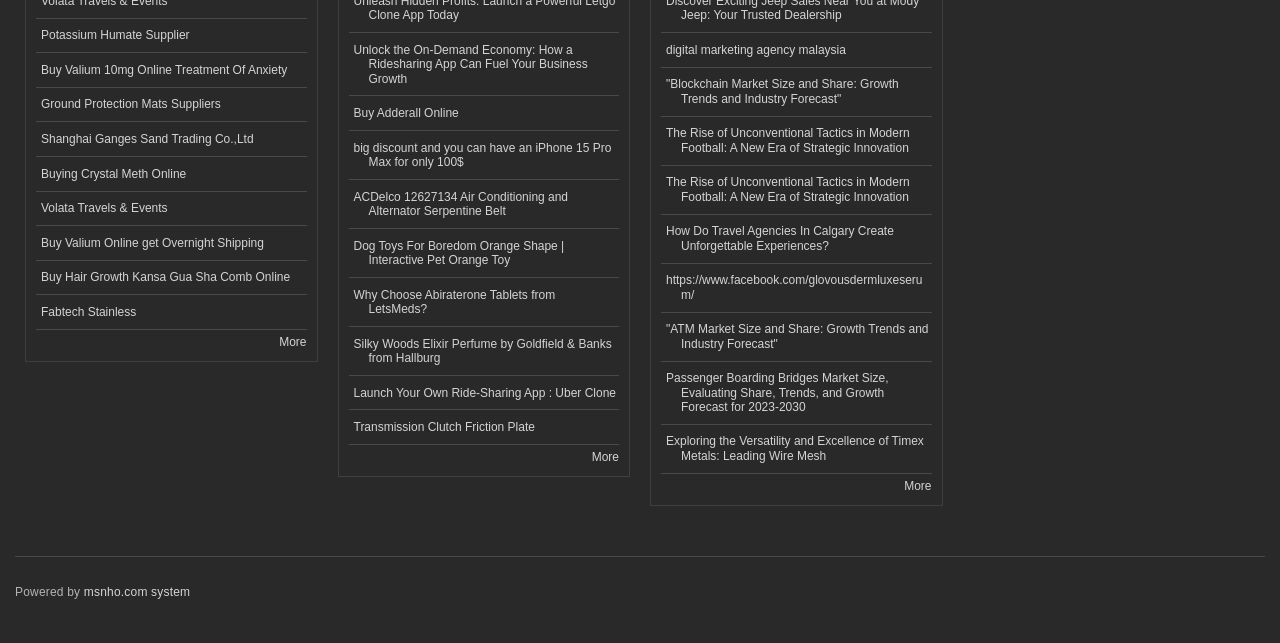Locate the bounding box coordinates of the element you need to click to accomplish the task described by this instruction: "Explore digital marketing agency malaysia".

[0.516, 0.052, 0.728, 0.105]